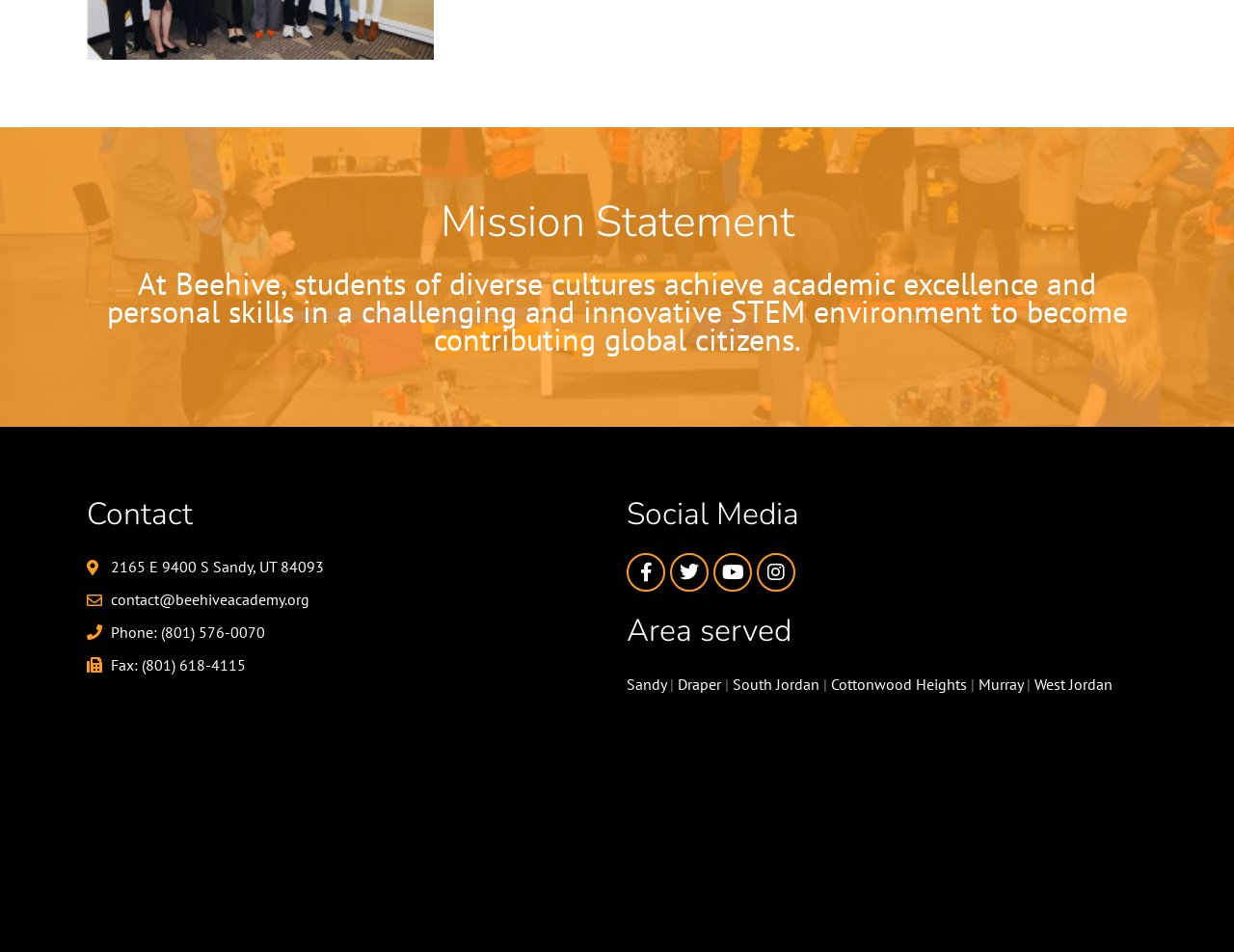Specify the bounding box coordinates for the region that must be clicked to perform the given instruction: "Check location in Sandy".

[0.508, 0.708, 0.54, 0.729]